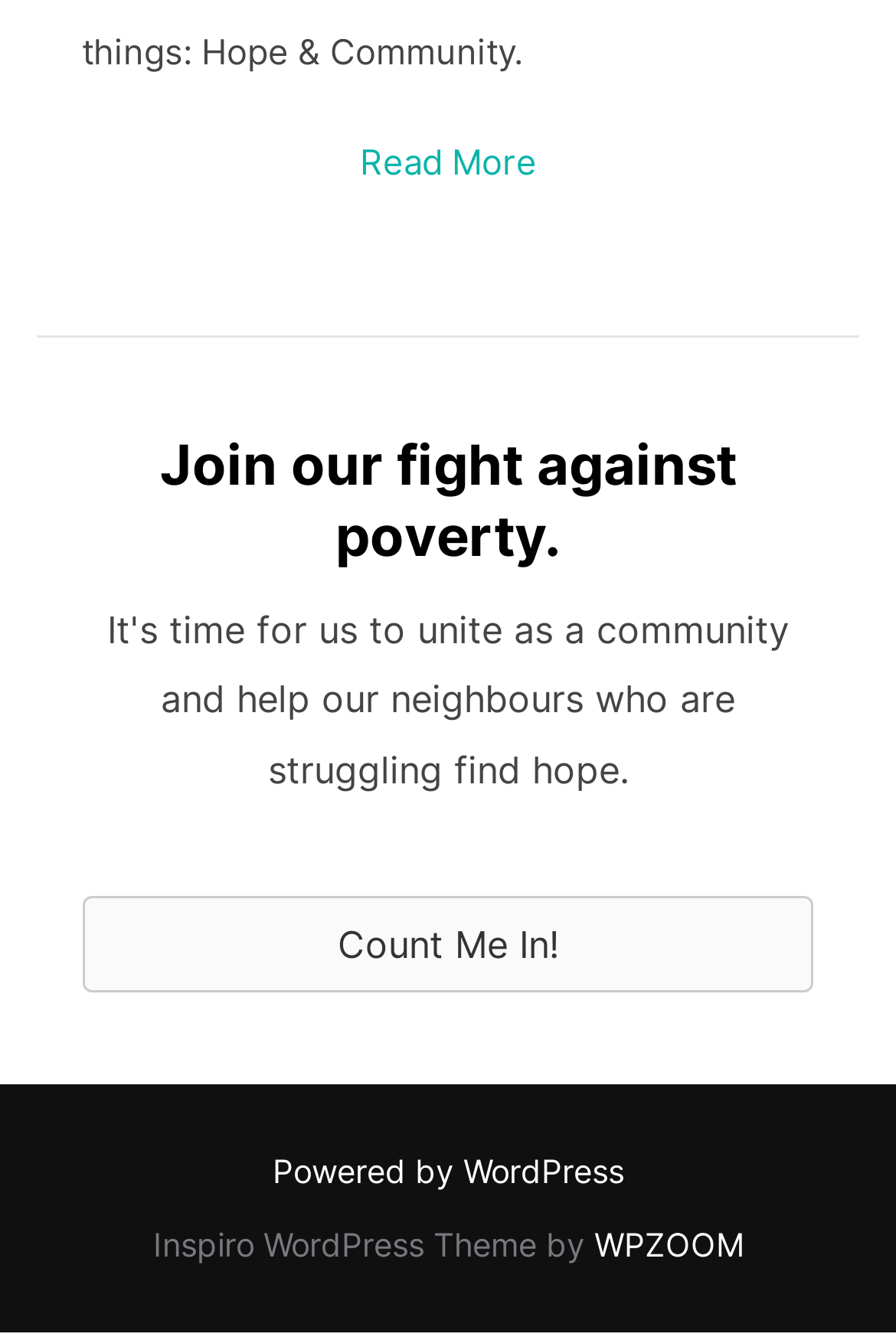Who is the developer of the WordPress theme used on this website?
Based on the image, give a concise answer in the form of a single word or short phrase.

WPZOOM